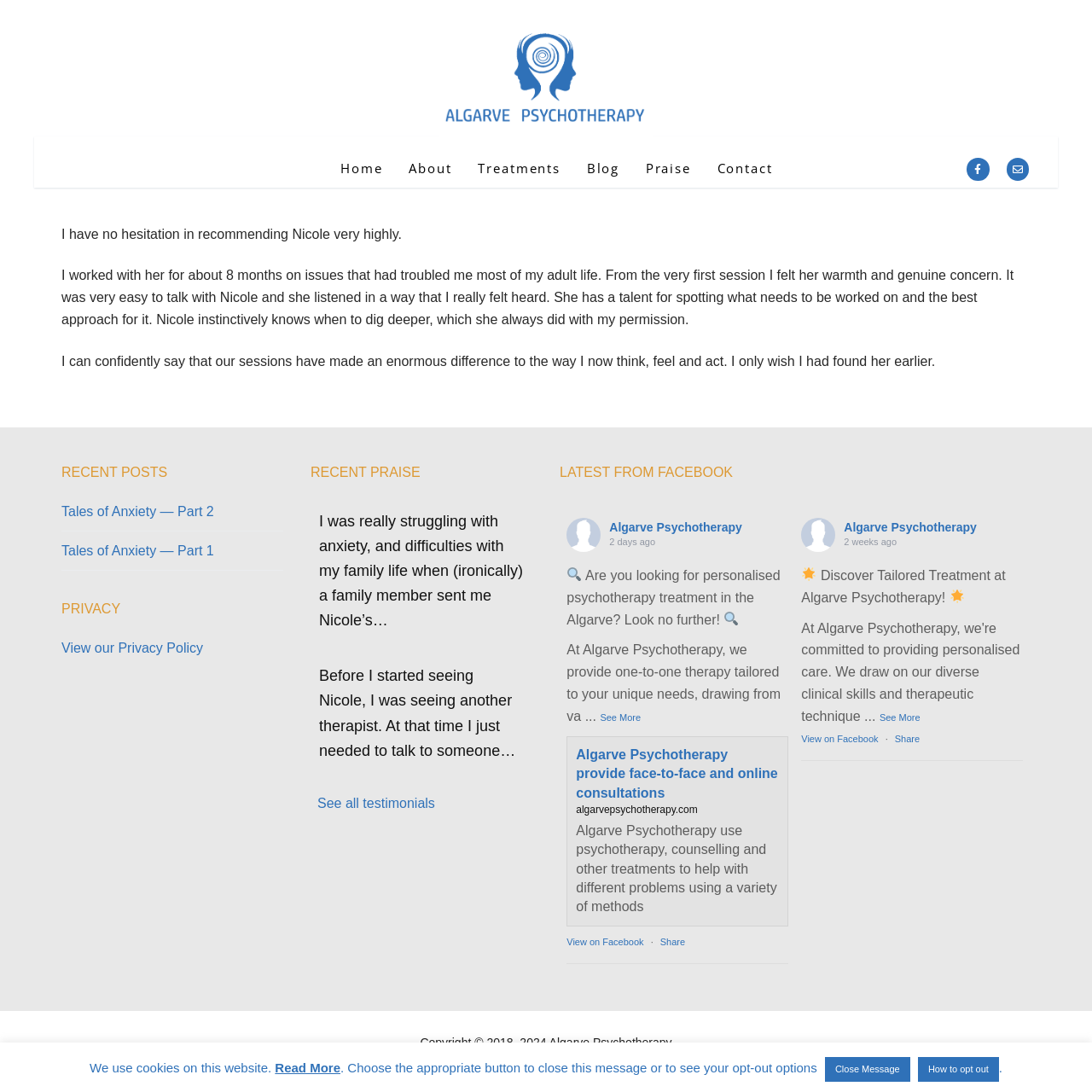What is the format of the therapy sessions offered by Algarve Psychotherapy?
Kindly offer a comprehensive and detailed response to the question.

I found this answer by looking at the 'LATEST FROM FACEBOOK' section, where I saw a post from Algarve Psychotherapy mentioning that they provide 'face-to-face and online consultations'.